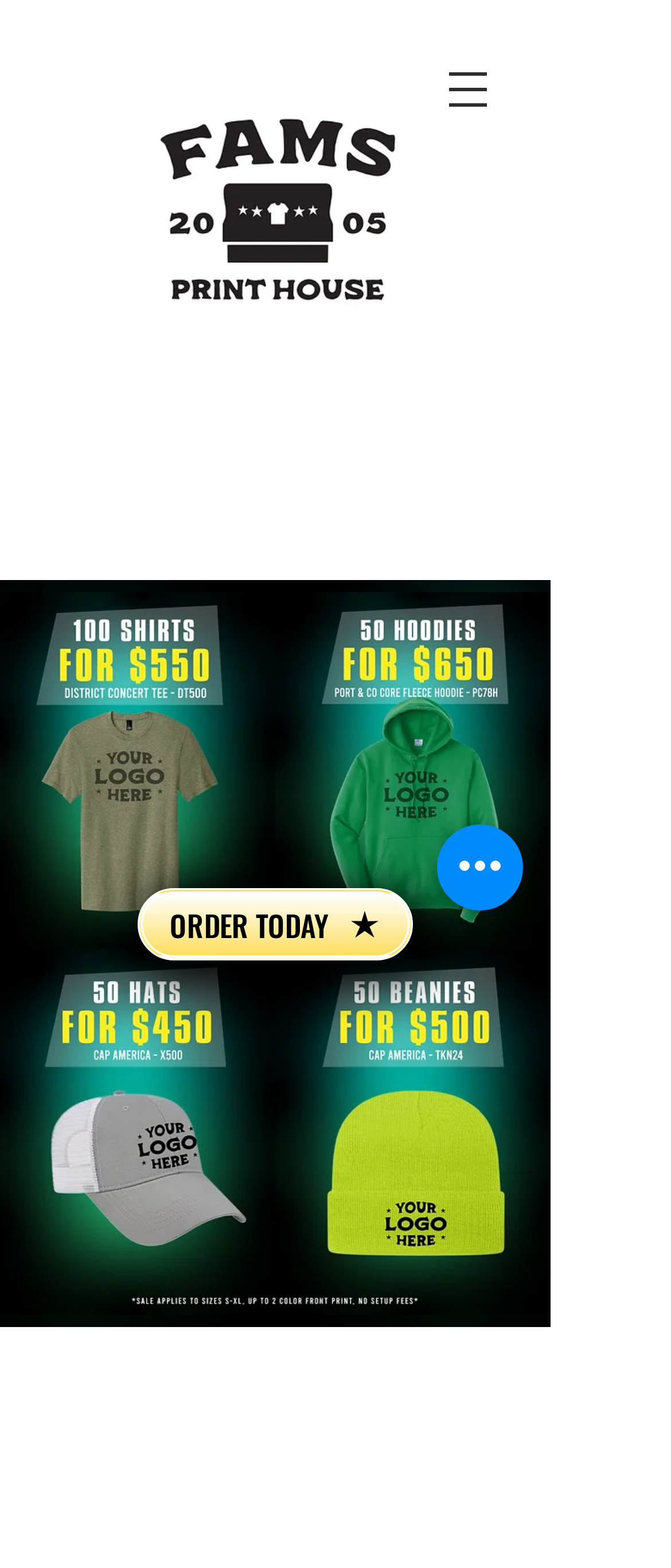Please identify the bounding box coordinates of the area that needs to be clicked to fulfill the following instruction: "Call (586) 331-7041."

[0.536, 0.327, 0.723, 0.342]